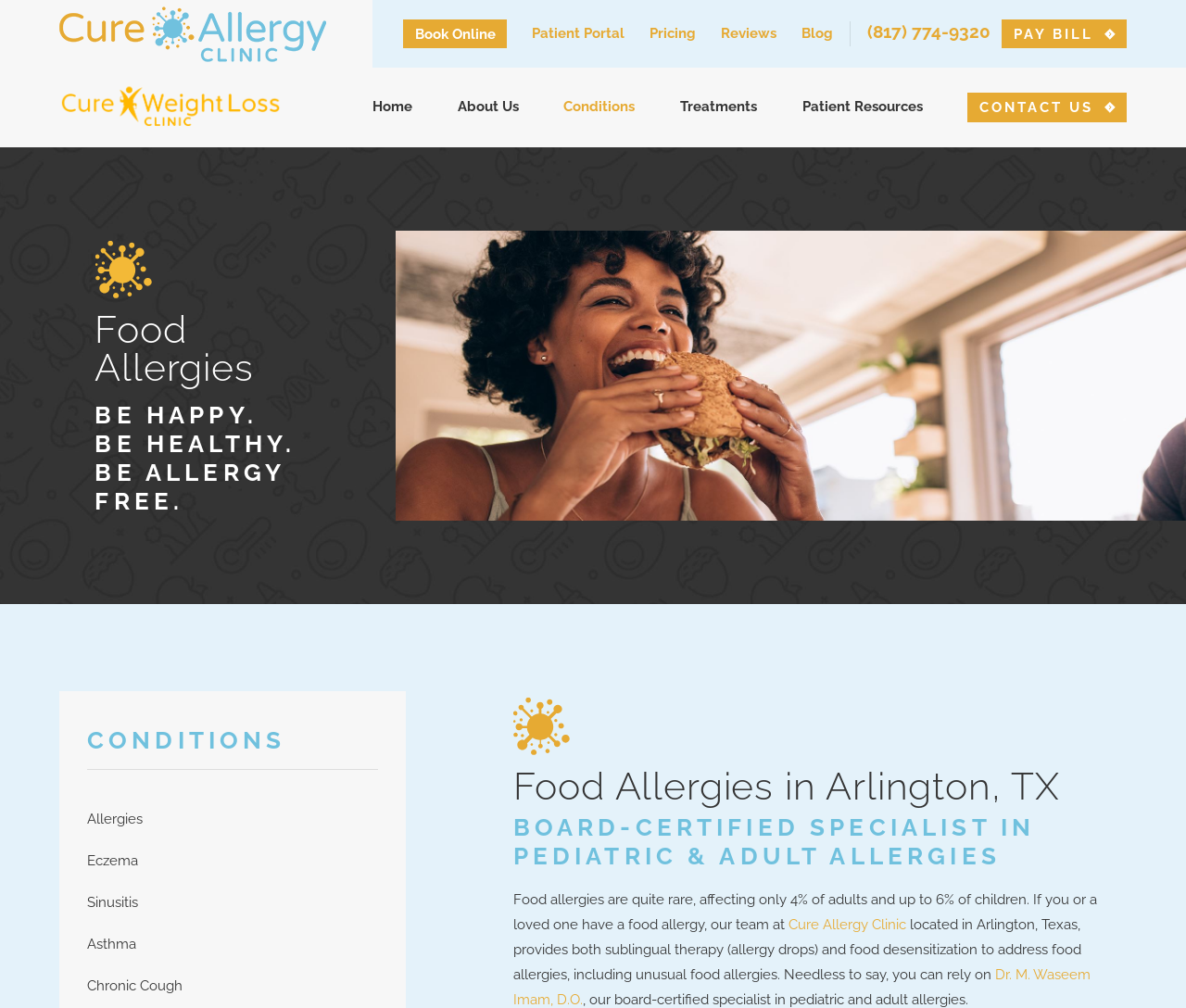How many menu items are there in the 'CONDITIONS' section?
Answer the question with a single word or phrase, referring to the image.

5